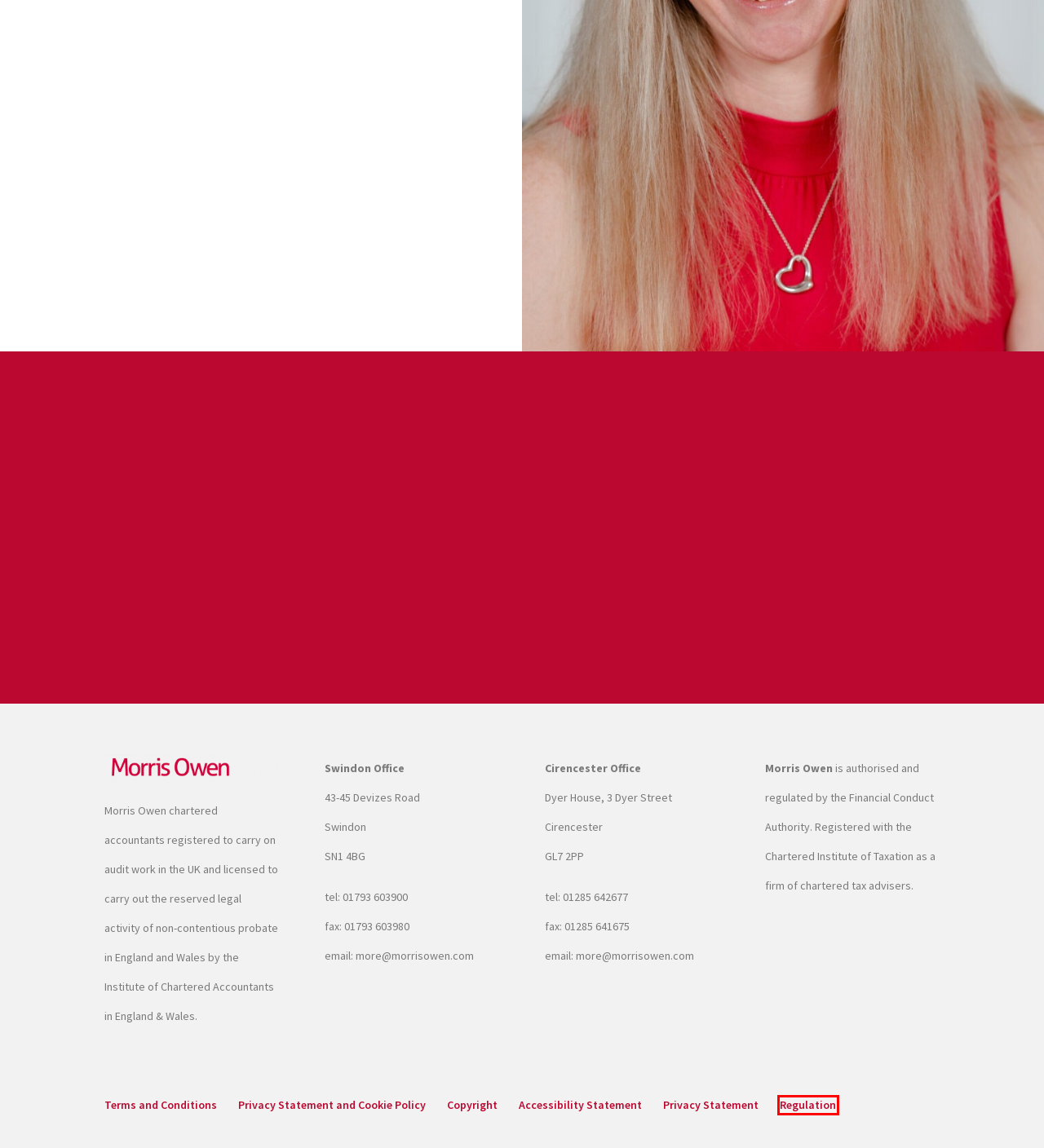You have been given a screenshot of a webpage, where a red bounding box surrounds a UI element. Identify the best matching webpage description for the page that loads after the element in the bounding box is clicked. Options include:
A. Outsourced Accounting Services
B. Privacy Statement and Cookie Policy | Morris Owen
C. Knowledge | Swindon & Cirencester | Morris Owen
D. Accessibility Statement | Morris Owen
E. Privacy Statement | Morris Owen
F. Regulation | Morris Owen
G. Terms and Conditions | Morris Owen
H. Copyright | Morris Owen

F